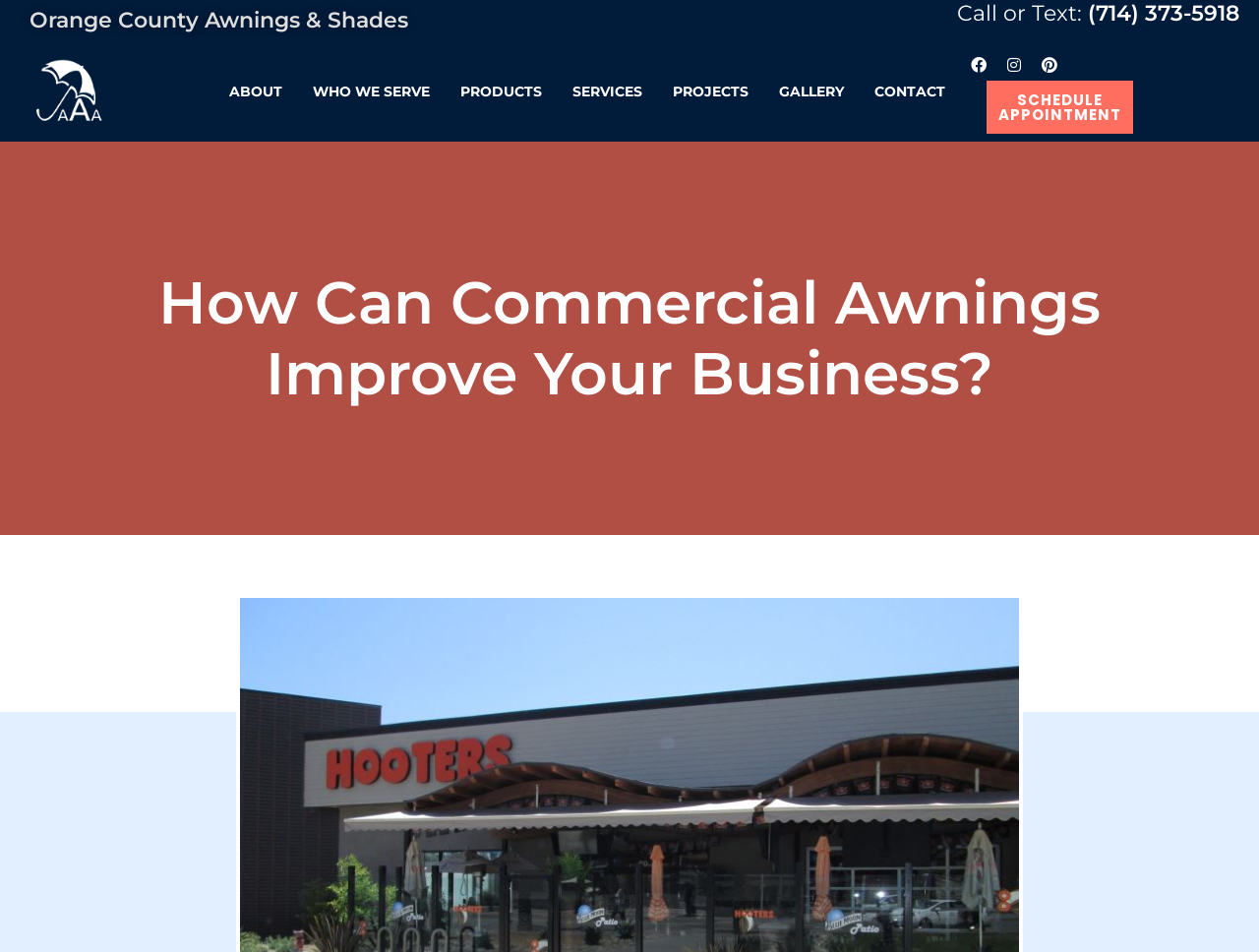Locate the bounding box coordinates of the element's region that should be clicked to carry out the following instruction: "Visit the ABOUT page". The coordinates need to be four float numbers between 0 and 1, i.e., [left, top, right, bottom].

[0.18, 0.072, 0.226, 0.12]